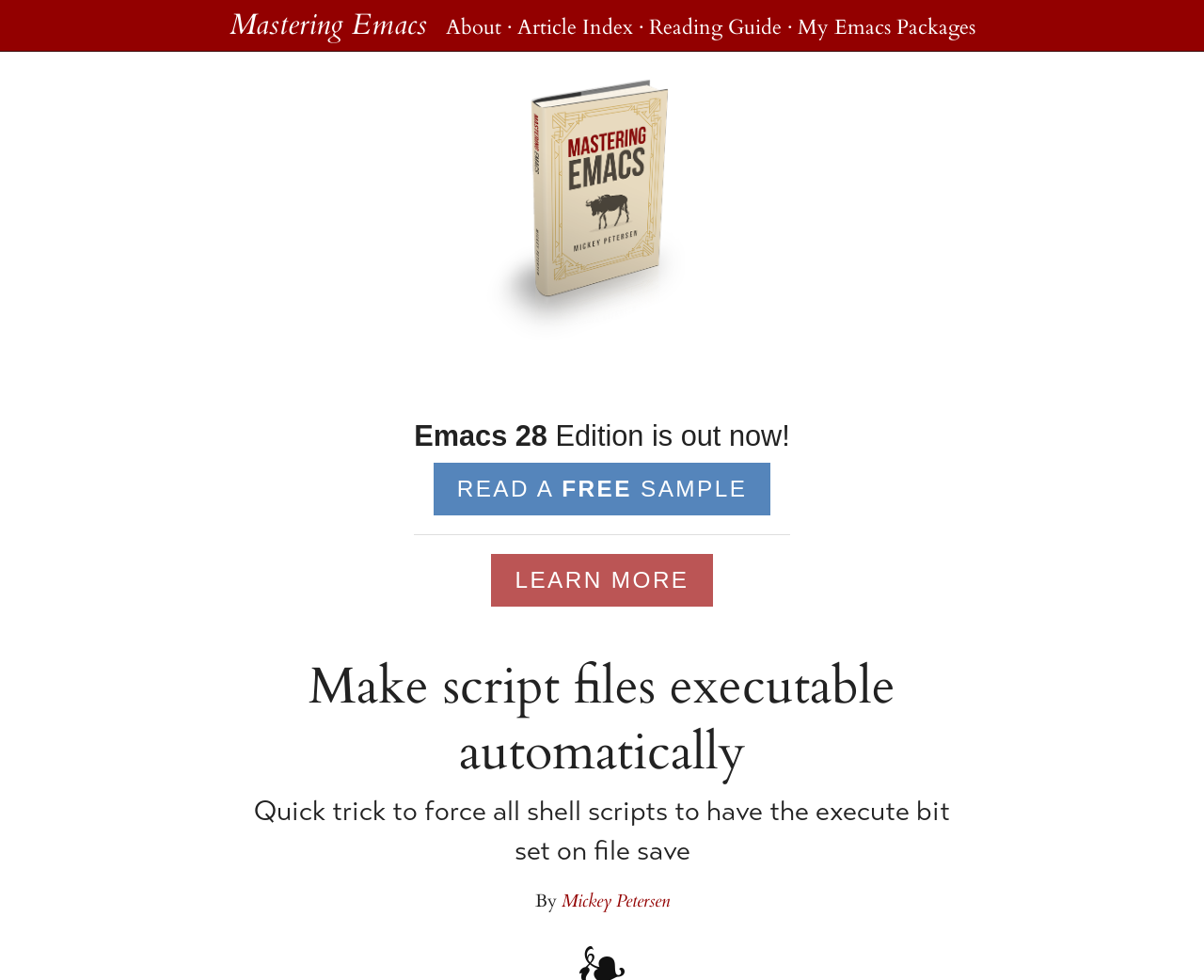Produce a meticulous description of the webpage.

The webpage is about Mastering Emacs, a resource for Emacs users. At the top, there is a navigation menu with five links: "Mastering Emacs", "About", "Article Index", "Reading Guide", and "My Emacs Packages". Below the navigation menu, there is a large heading that reads "The Mastering Emacs ebook cover art", accompanied by an image of the ebook cover art.

Further down, there is a prominent section announcing that the Emacs 28 Edition is out now, with a call-to-action link to "READ A FREE SAMPLE" and another link to "LEARN MORE". This section is separated from the rest of the content by a horizontal separator line.

The main content of the webpage is an article titled "Make script files executable automatically", which is a quick trick to force all shell scripts to have the execute bit set on file save. The article is written by Mickey Petersen, and the text is displayed in a clear and readable format.